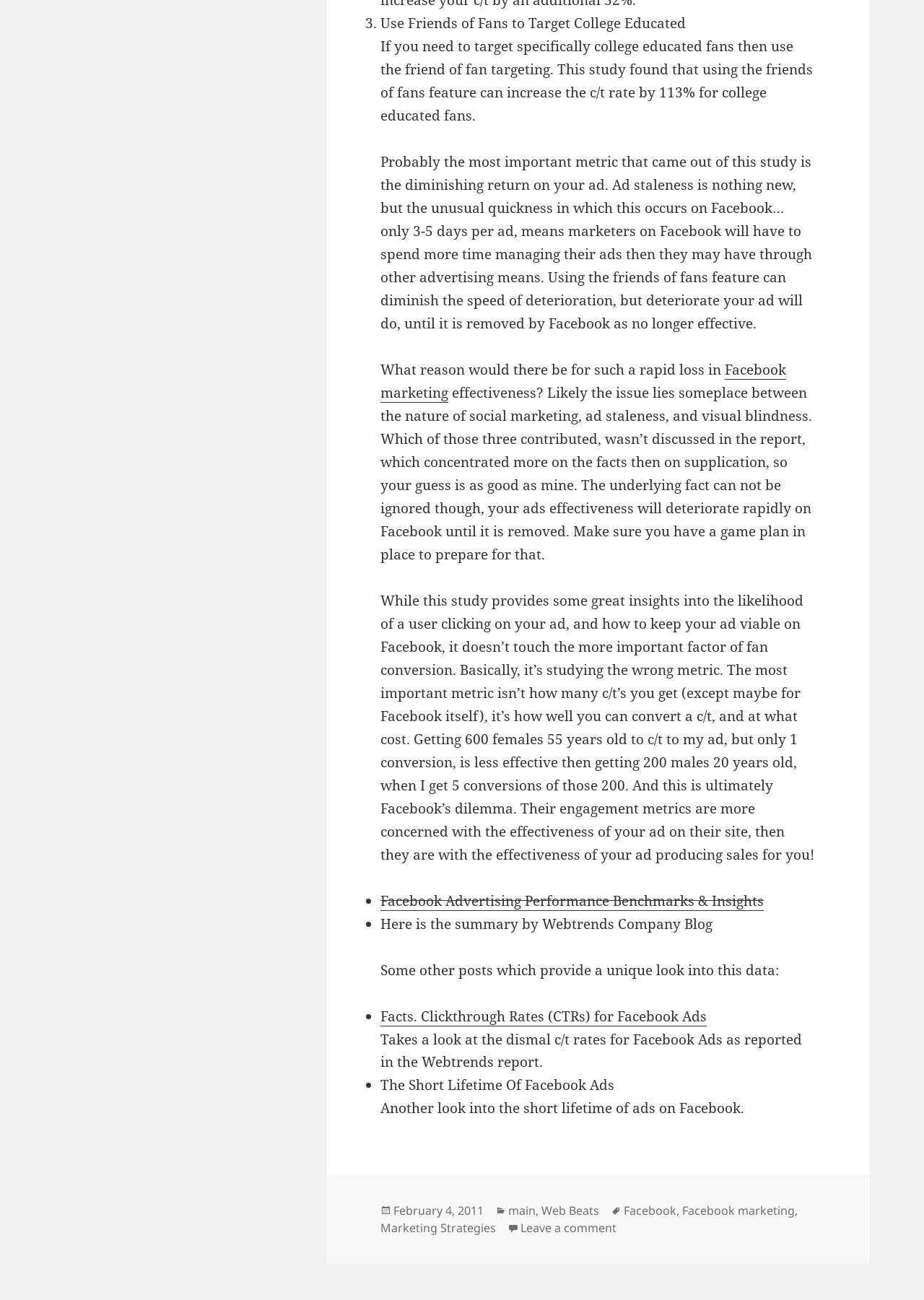Based on the element description, predict the bounding box coordinates (top-left x, top-left y, bottom-right x, bottom-right y) for the UI element in the screenshot: main

[0.55, 0.925, 0.58, 0.938]